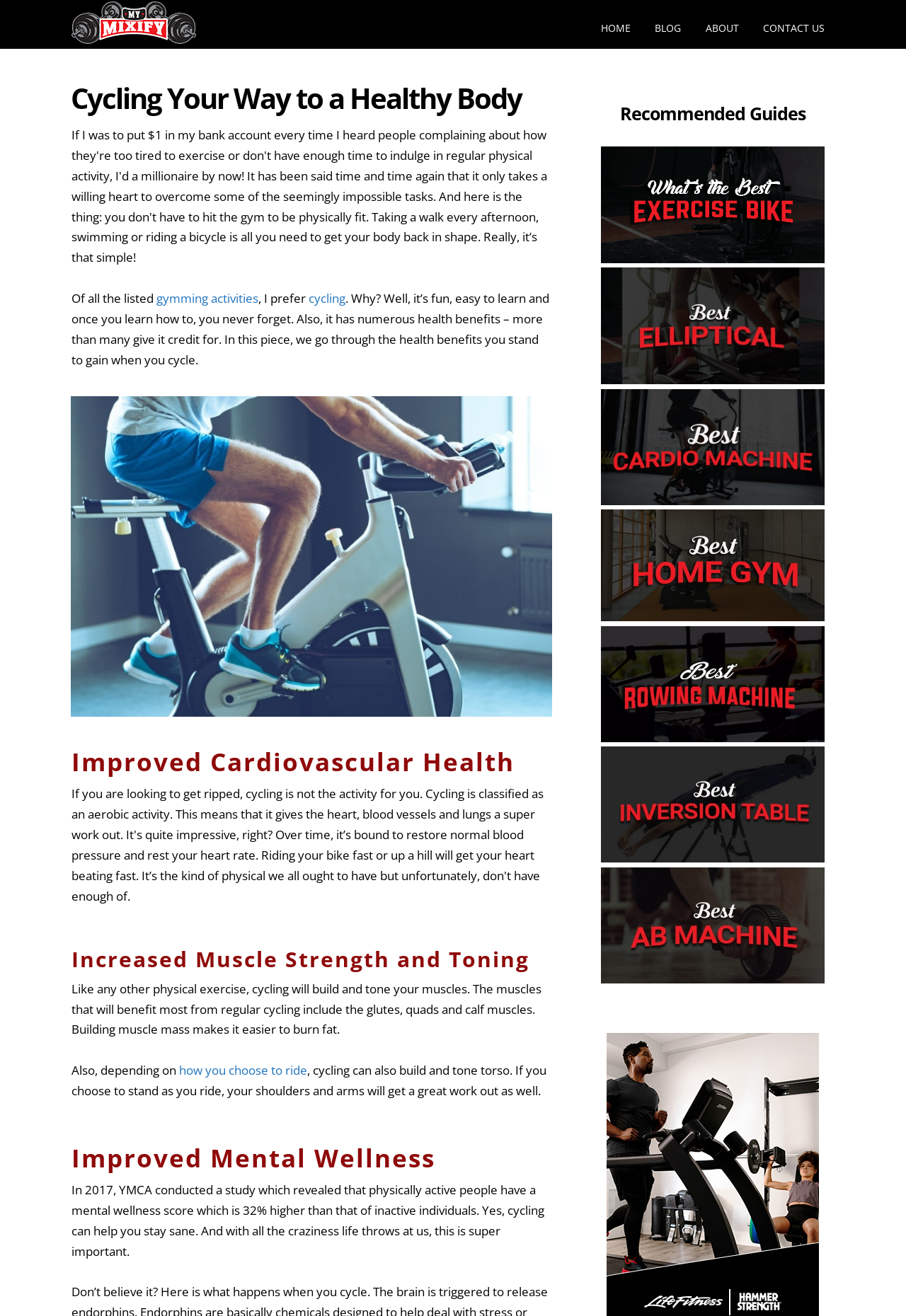What is the benefit of cycling mentioned in the article? Based on the screenshot, please respond with a single word or phrase.

Improved Cardiovascular Health